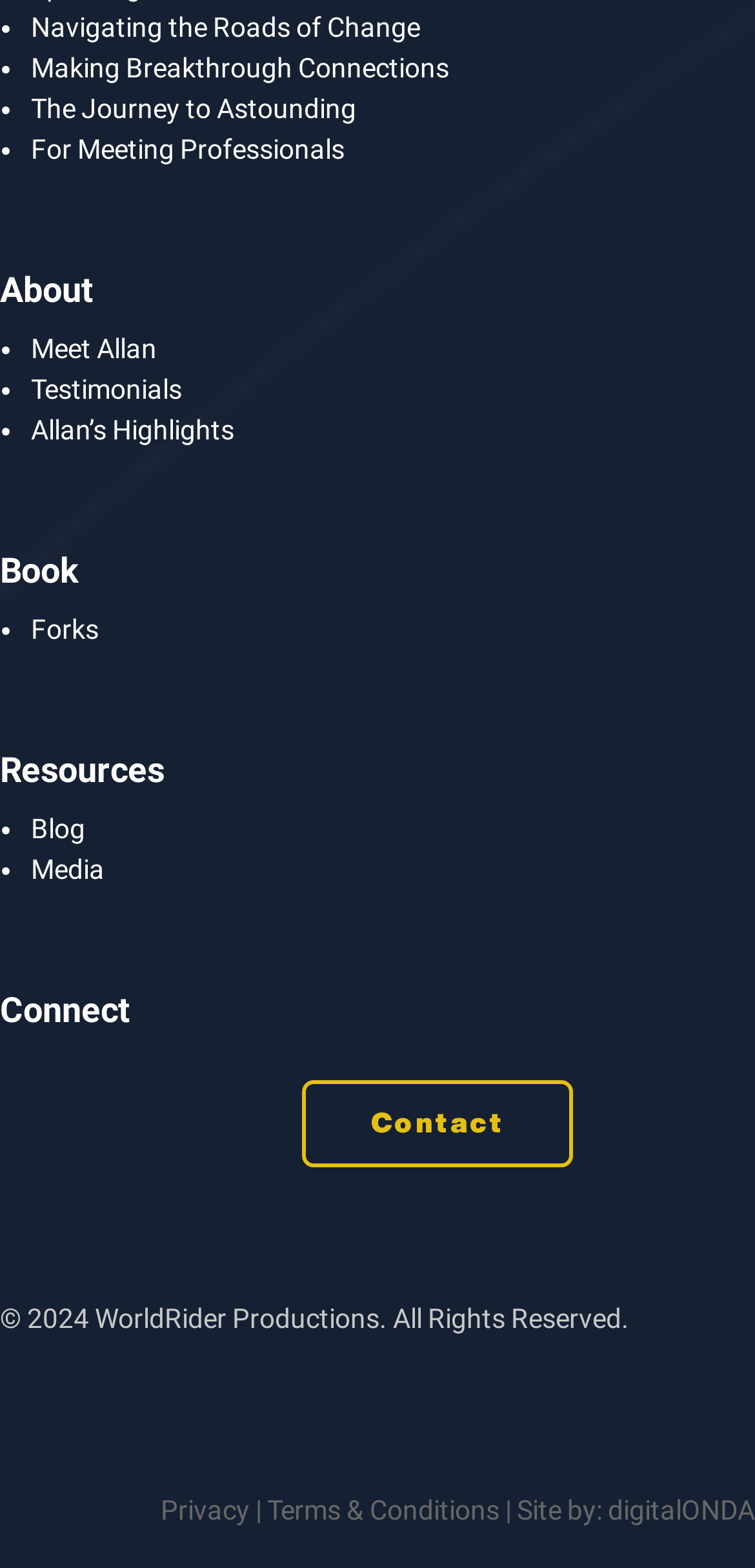What is the last link in the list?
Answer with a single word or phrase, using the screenshot for reference.

digitalONDA